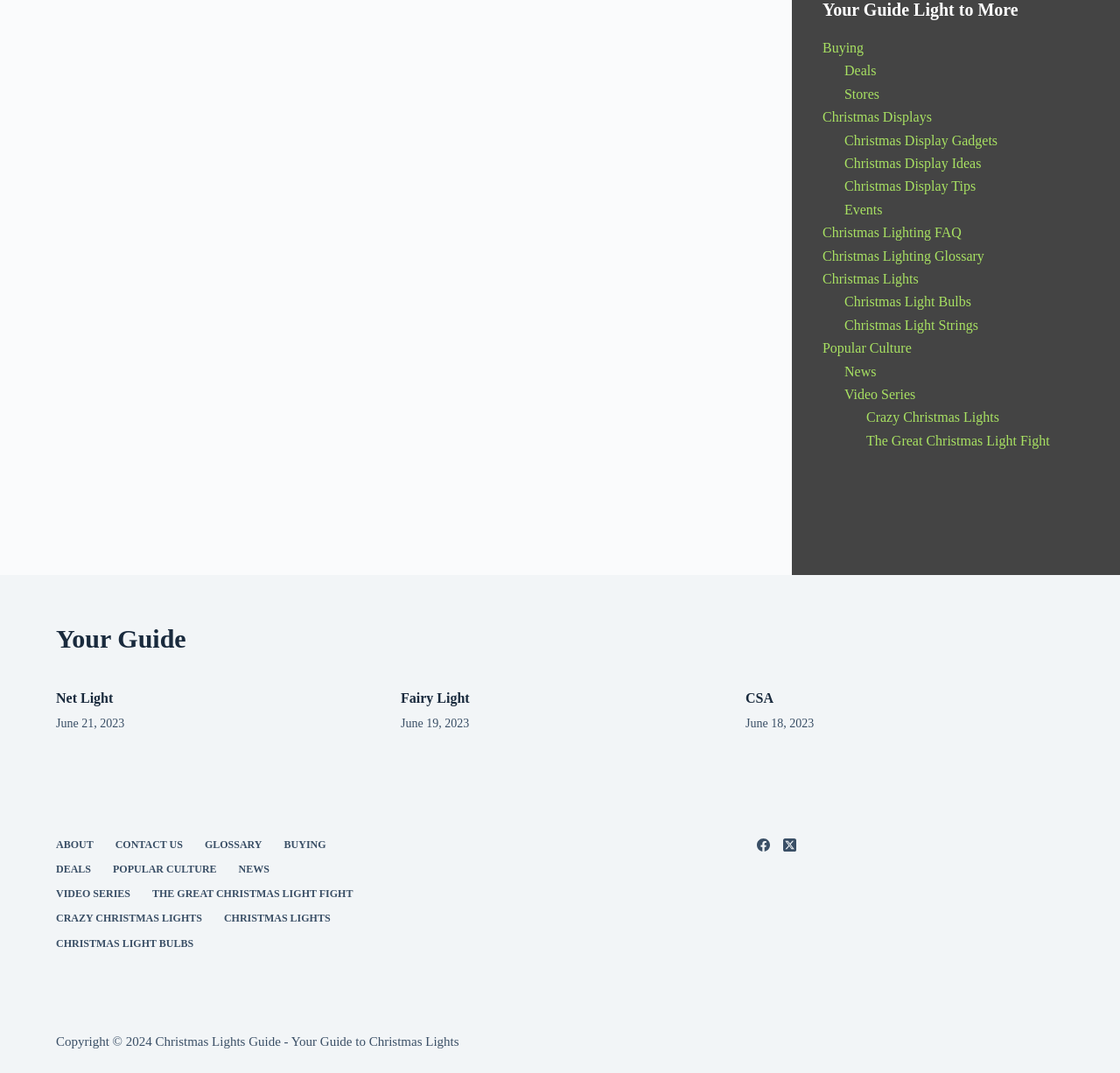What is the main topic of this webpage?
Please provide a detailed and thorough answer to the question.

Based on the links and headings on the webpage, it appears that the main topic is Christmas lights, including guides, ideas, and products related to Christmas lighting.